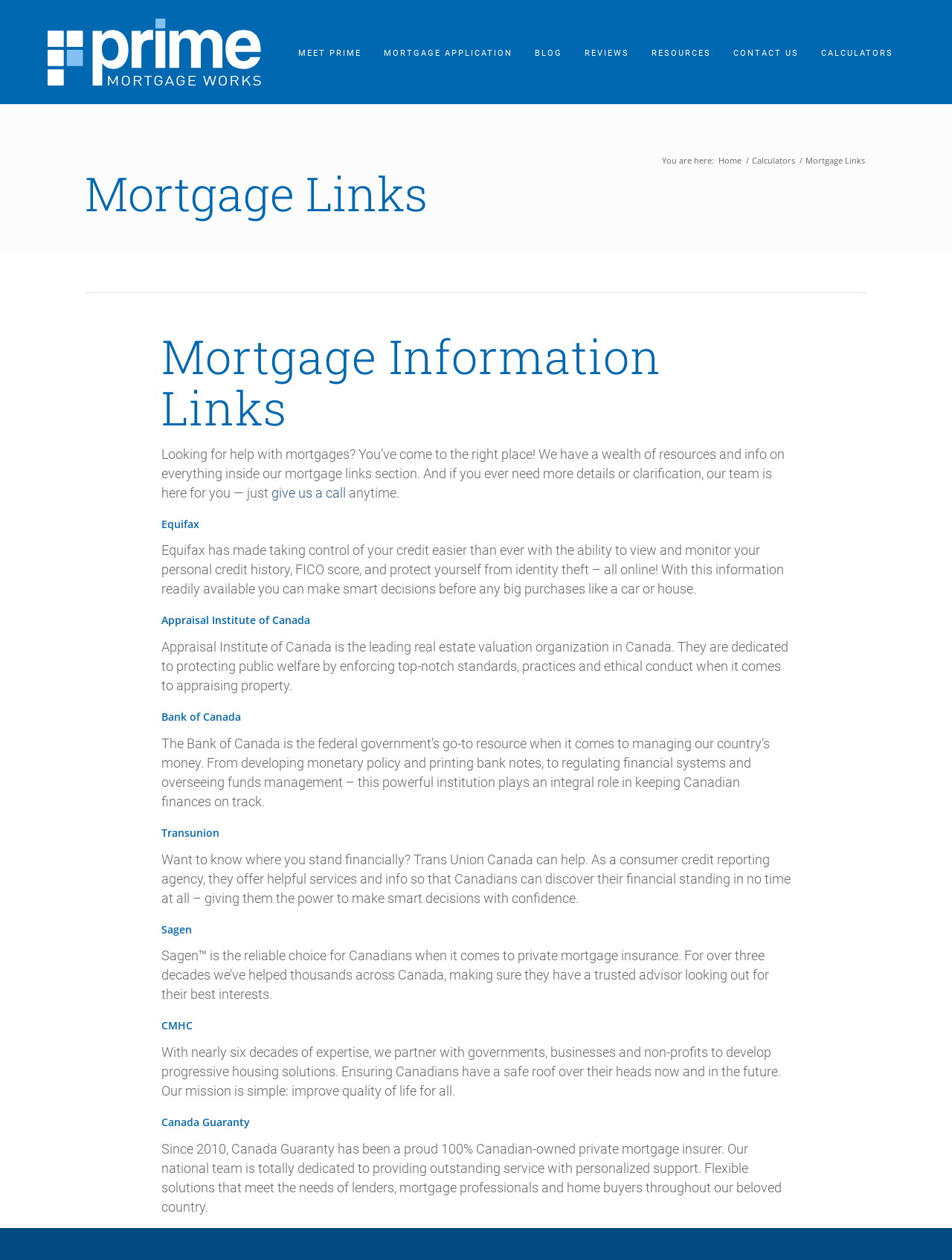Determine the coordinates of the bounding box that should be clicked to complete the instruction: "Click the 'MEET PRIME' menu item". The coordinates should be represented by four float numbers between 0 and 1: [left, top, right, bottom].

[0.302, 0.015, 0.391, 0.068]